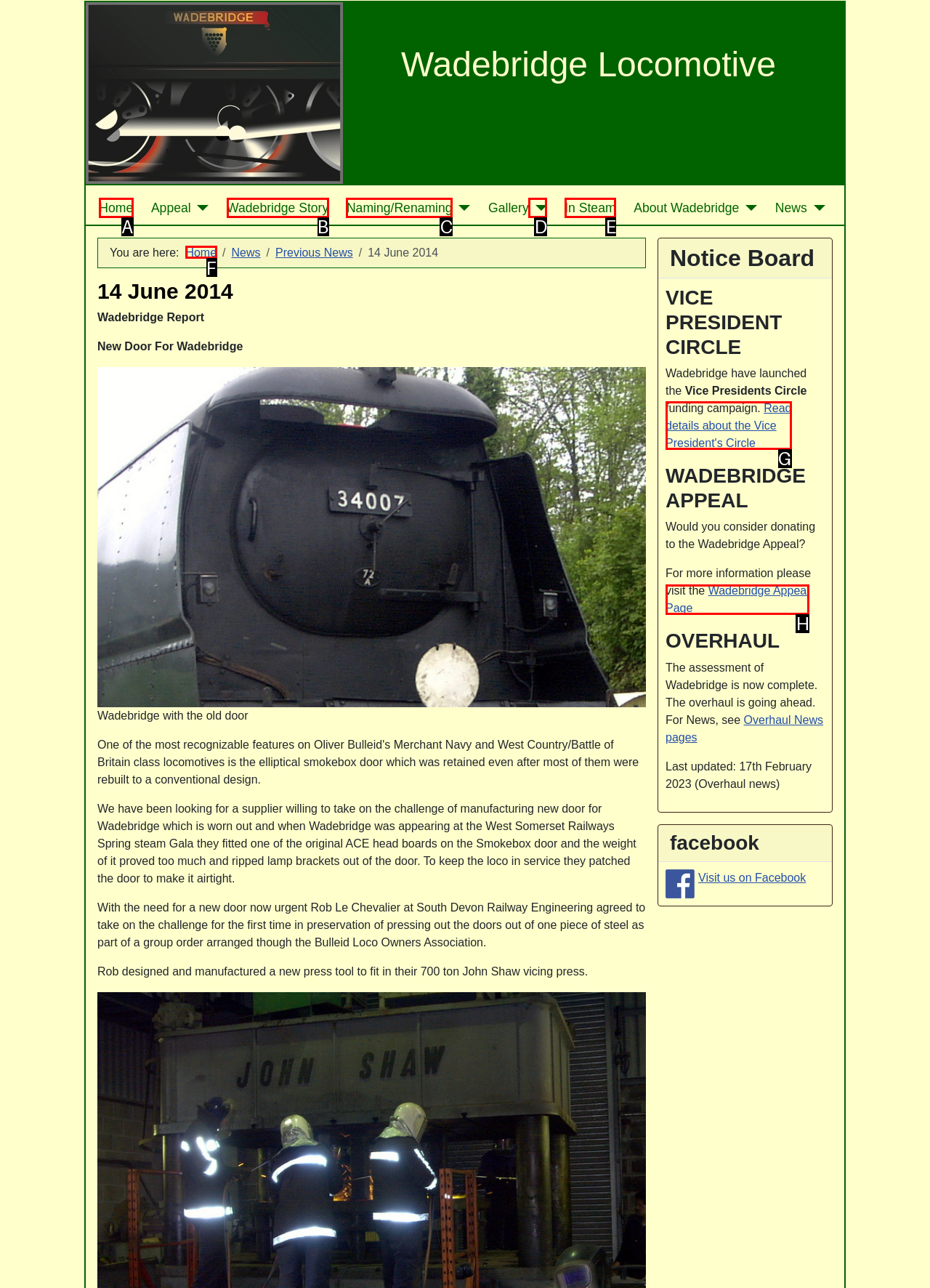Determine the letter of the element I should select to fulfill the following instruction: Read details about the Vice President's Circle. Just provide the letter.

G